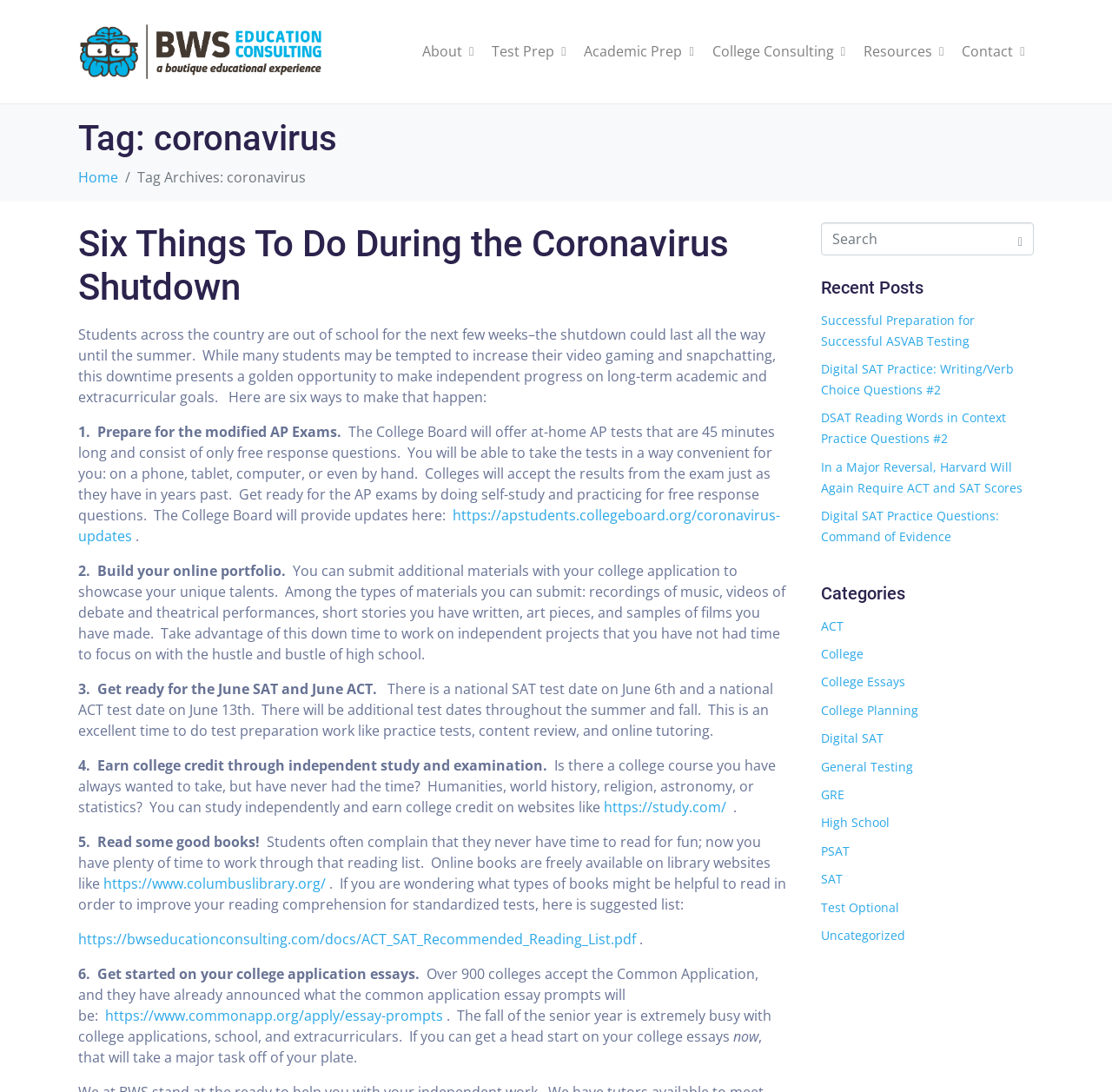What is the purpose of the search box?
Give a single word or phrase answer based on the content of the image.

to search the website